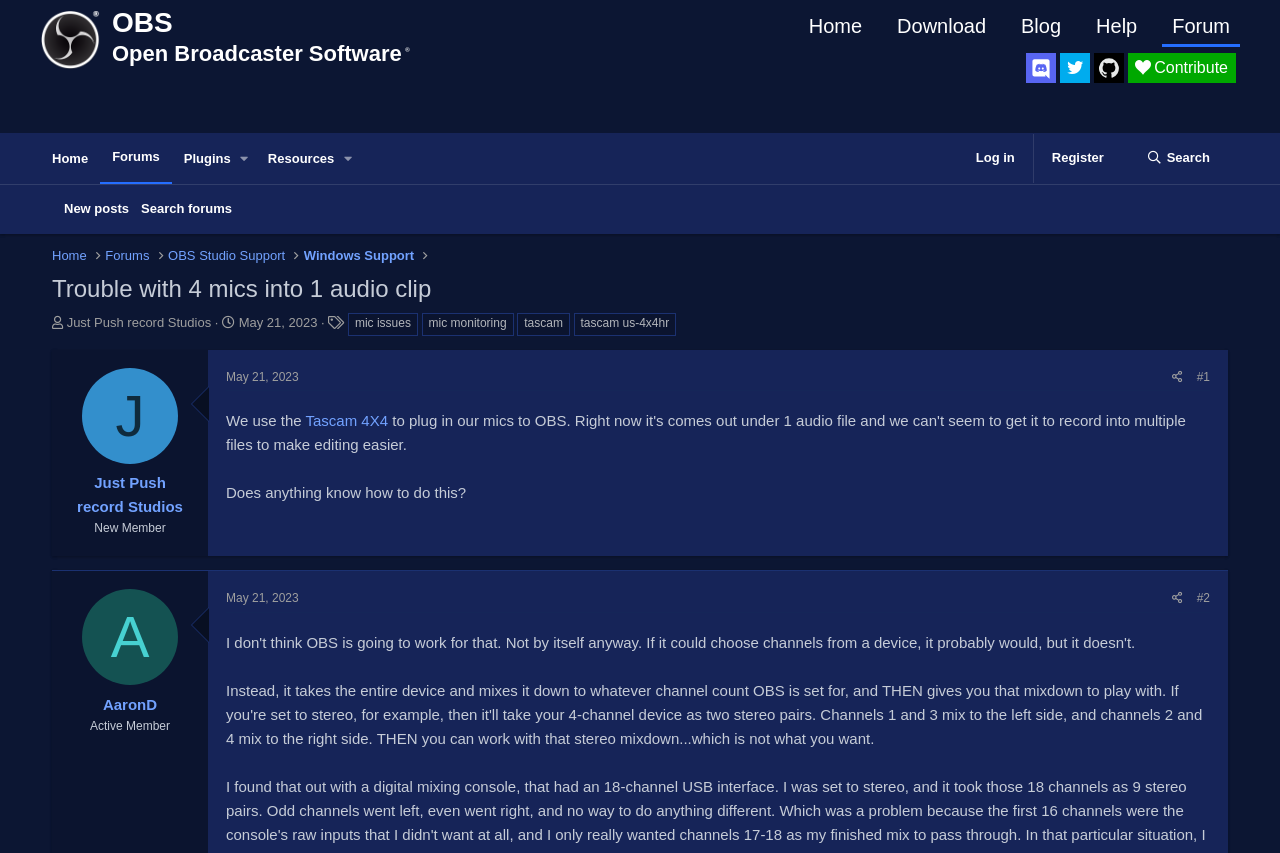Locate the bounding box coordinates of the element you need to click to accomplish the task described by this instruction: "Search for products".

None